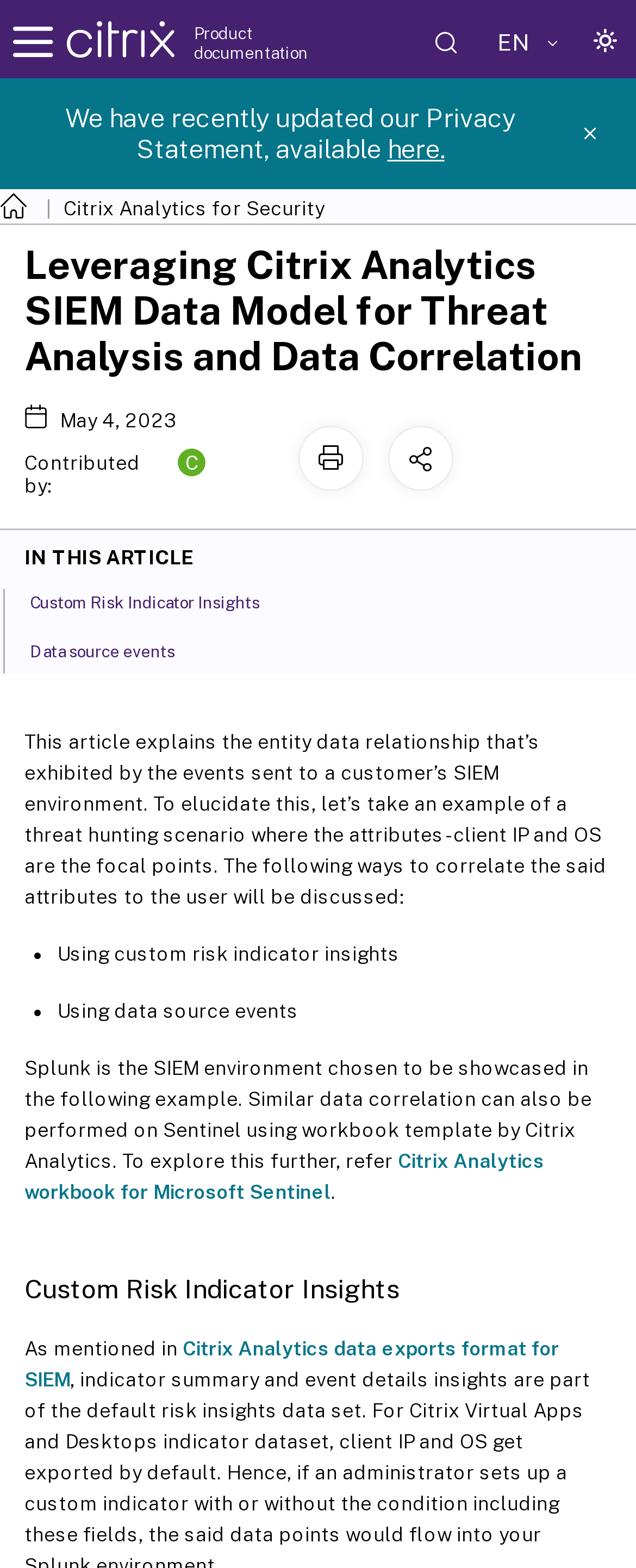Locate the bounding box coordinates of the element that should be clicked to fulfill the instruction: "Read the article about Citrix Analytics workbook for Microsoft Sentinel".

[0.038, 0.733, 0.856, 0.767]